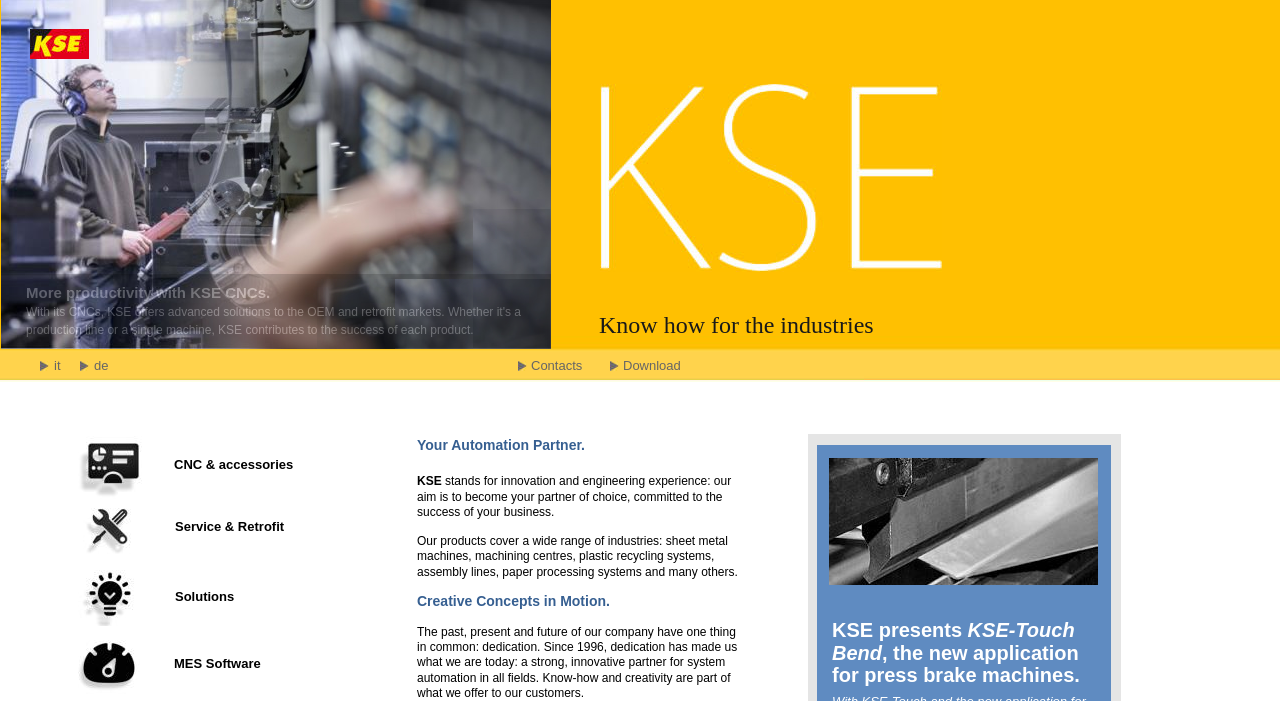What is the company's goal?
Using the image as a reference, answer the question with a short word or phrase.

To become partner of choice